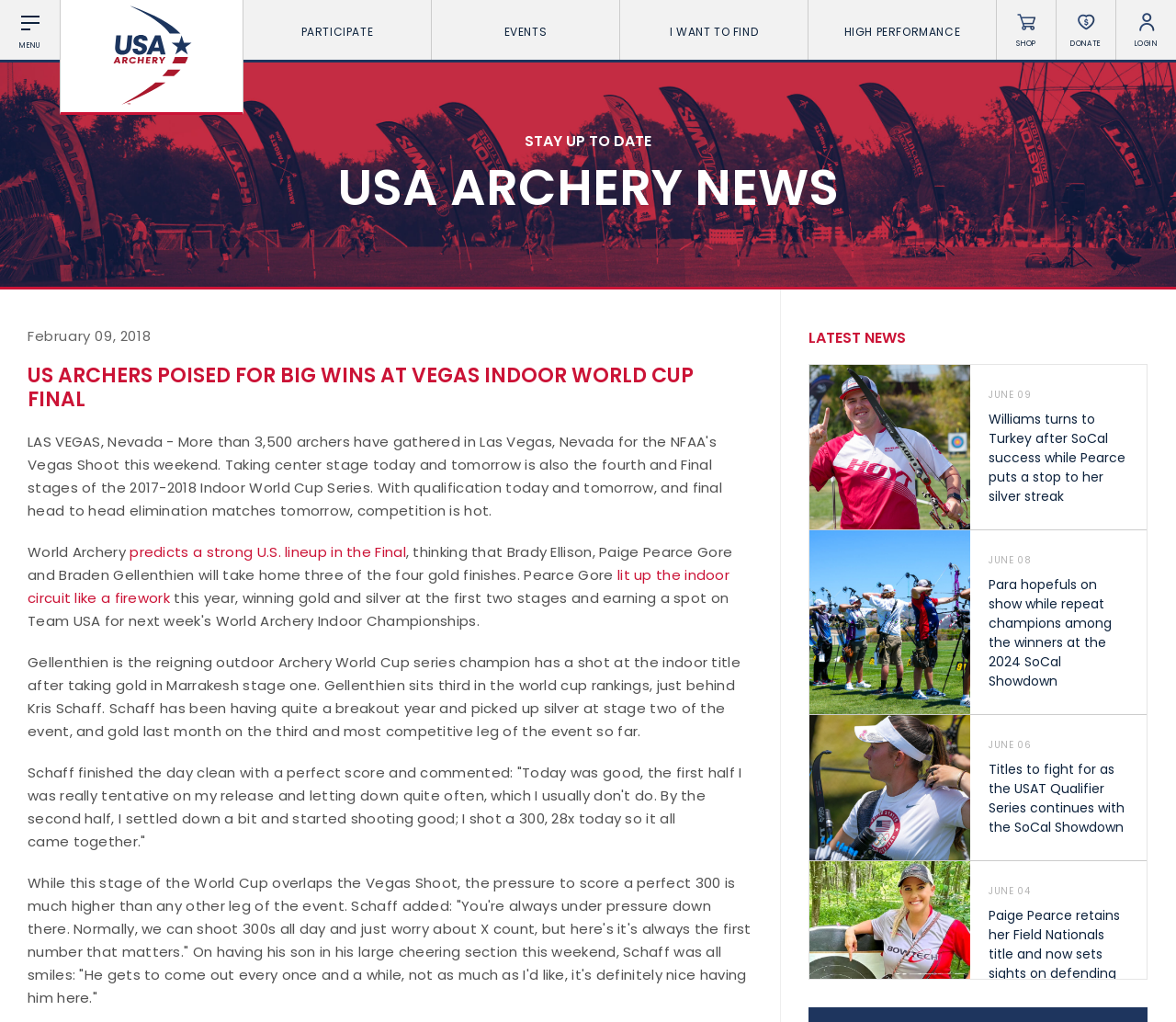Describe in detail what you see on the webpage.

The webpage appears to be the official website of USA Archery, with a focus on news and events related to archery. At the top of the page, there is a menu bar with links to various sections, including "PARTICIPATE", "EVENTS", "I WANT TO FIND", "HIGH PERFORMANCE", "SHOP", "DONATE", and "LOGIN". To the left of the menu bar, there is a small image of the USA Archery logo.

Below the menu bar, there is a heading that reads "USA ARCHERY NEWS" in a large font. Underneath this heading, there is a news article with the title "US ARCHERS POISED FOR BIG WINS AT VEGAS INDOOR WORLD CUP FINAL". The article discusses the prospects of American archers at the Vegas Indoor World Cup Final, including Brady Ellison, Paige Pearce Gore, and Braden Gellenthien.

To the right of the news article, there is a section with the heading "LATEST NEWS". This section contains a list of links to other news articles, each with a heading and a brief summary. The articles appear to be related to archery events and competitions, including the SoCal Showdown and the Field Nationals.

Throughout the page, there are several headings and subheadings that break up the content and provide a clear structure to the webpage. The text is well-organized and easy to read, with a clear focus on providing news and information to archery enthusiasts.